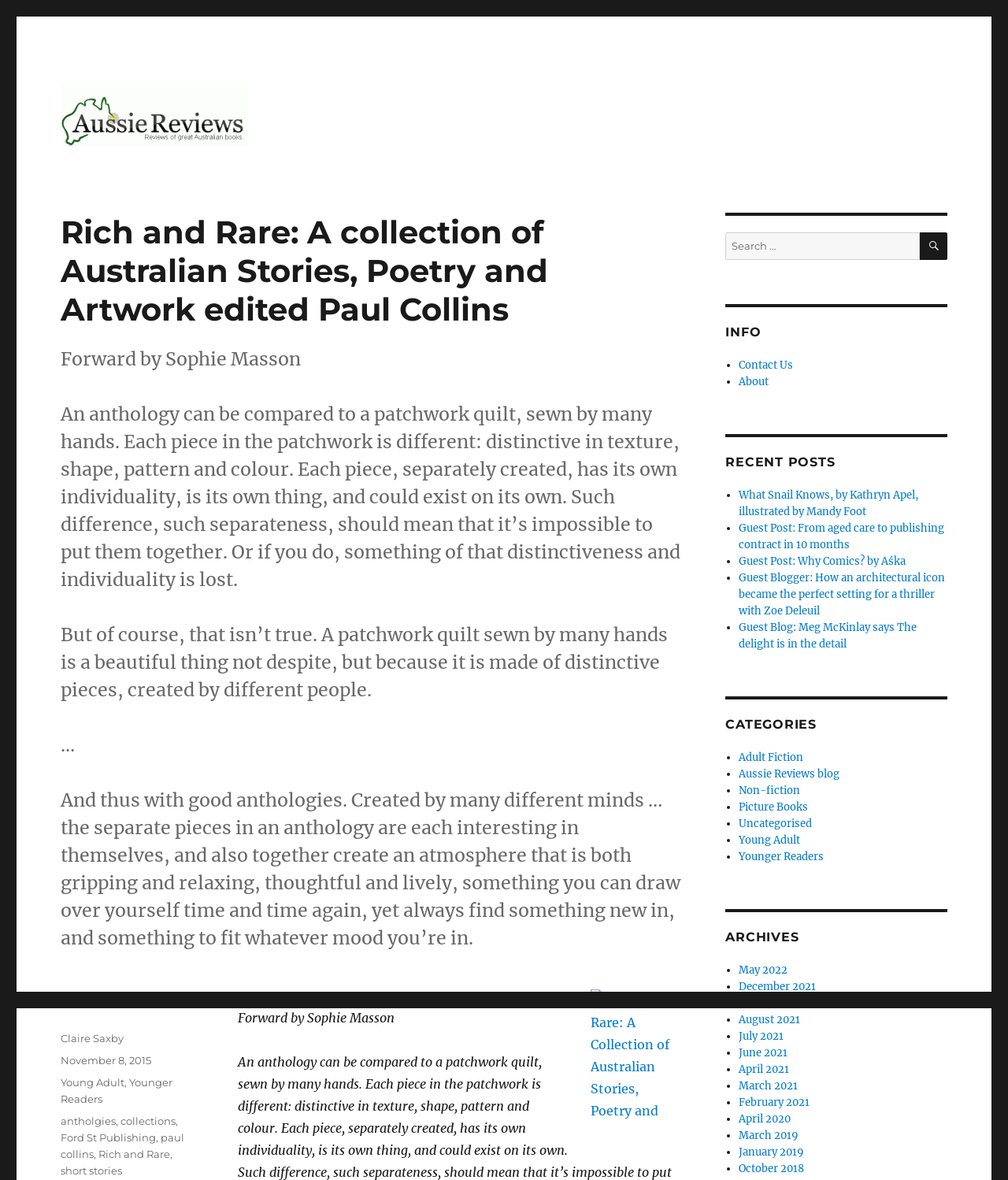Write an elaborate caption that captures the essence of the webpage.

The webpage is a book review page, specifically for the book "Rich and Rare: A collection of Australian Stories, Poetry and Artwork edited by Paul Collins". At the top of the page, there is a header with the title of the book and a link to "Aussie Reviews". Below the header, there is a section with a forward by Sophie Masson, which includes a few paragraphs of text. 

To the right of the forward section, there is an image of the book cover. Below the forward section, there is a footer section with links to the author, categories, and tags related to the book. The categories include "Young Adult" and "Younger Readers", and the tags include "anthologies", "collections", and "Ford St Publishing".

On the right side of the page, there is a search bar with a button labeled "SEARCH". Below the search bar, there are three sections: "INFO", "RECENT POSTS", and "CATEGORIES". The "INFO" section has links to "Contact Us" and "About". The "RECENT POSTS" section has links to four recent blog posts, including "What Snail Knows, by Kathryn Apel, illustrated by Mandy Foot" and "Guest Post: From aged care to publishing contract in 10 months". The "CATEGORIES" section has links to various categories, including "Adult Fiction", "Aussie Reviews blog", and "Young Adult".

At the bottom of the page, there is an "ARCHIVES" section with links to monthly archives, including "May 2022", "December 2021", and "November 2021".